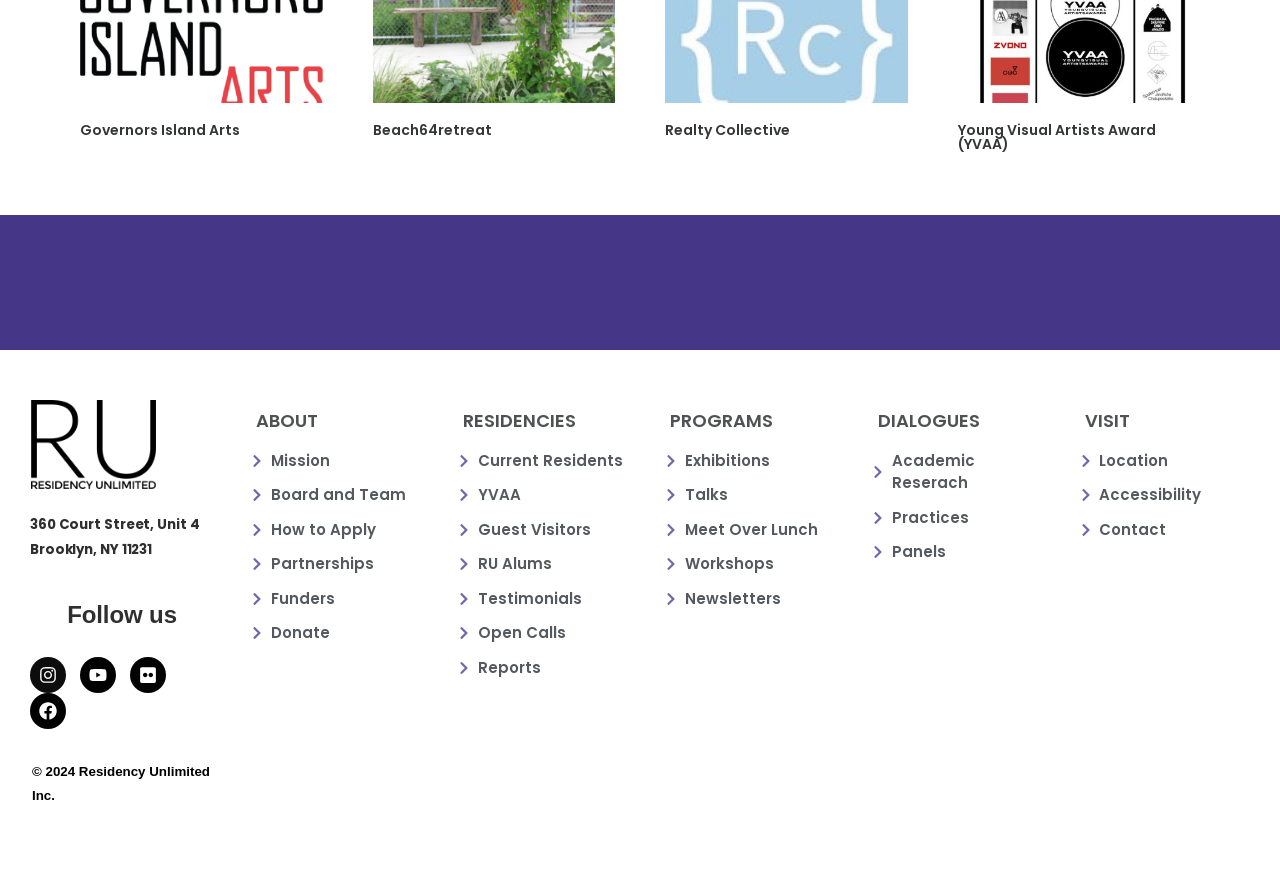Use a single word or phrase to respond to the question:
What is the address of the organization?

360 Court Street, Unit 4, Brooklyn, NY 11231